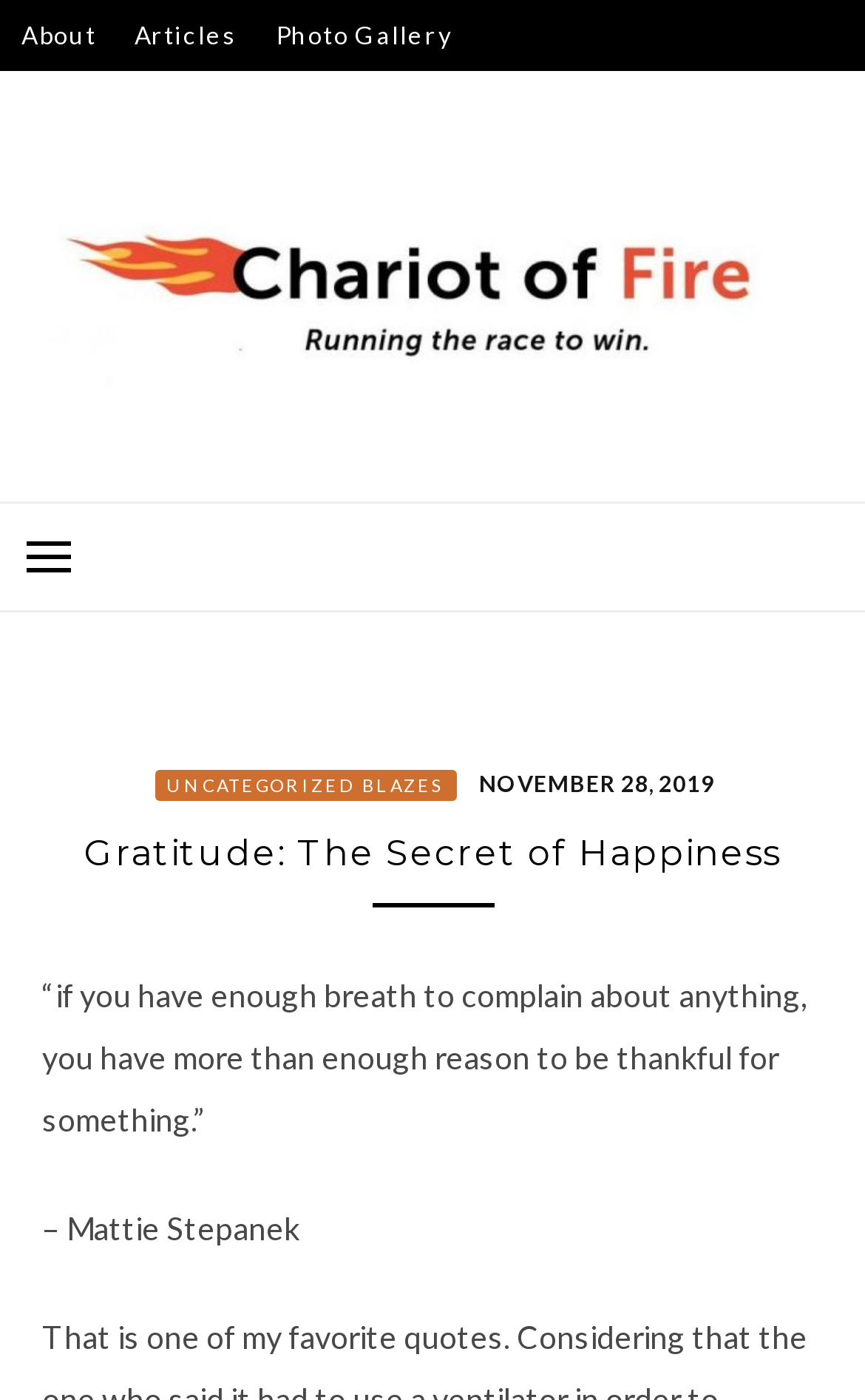Given the description of a UI element: "Articles", identify the bounding box coordinates of the matching element in the webpage screenshot.

[0.155, 0.0, 0.276, 0.051]